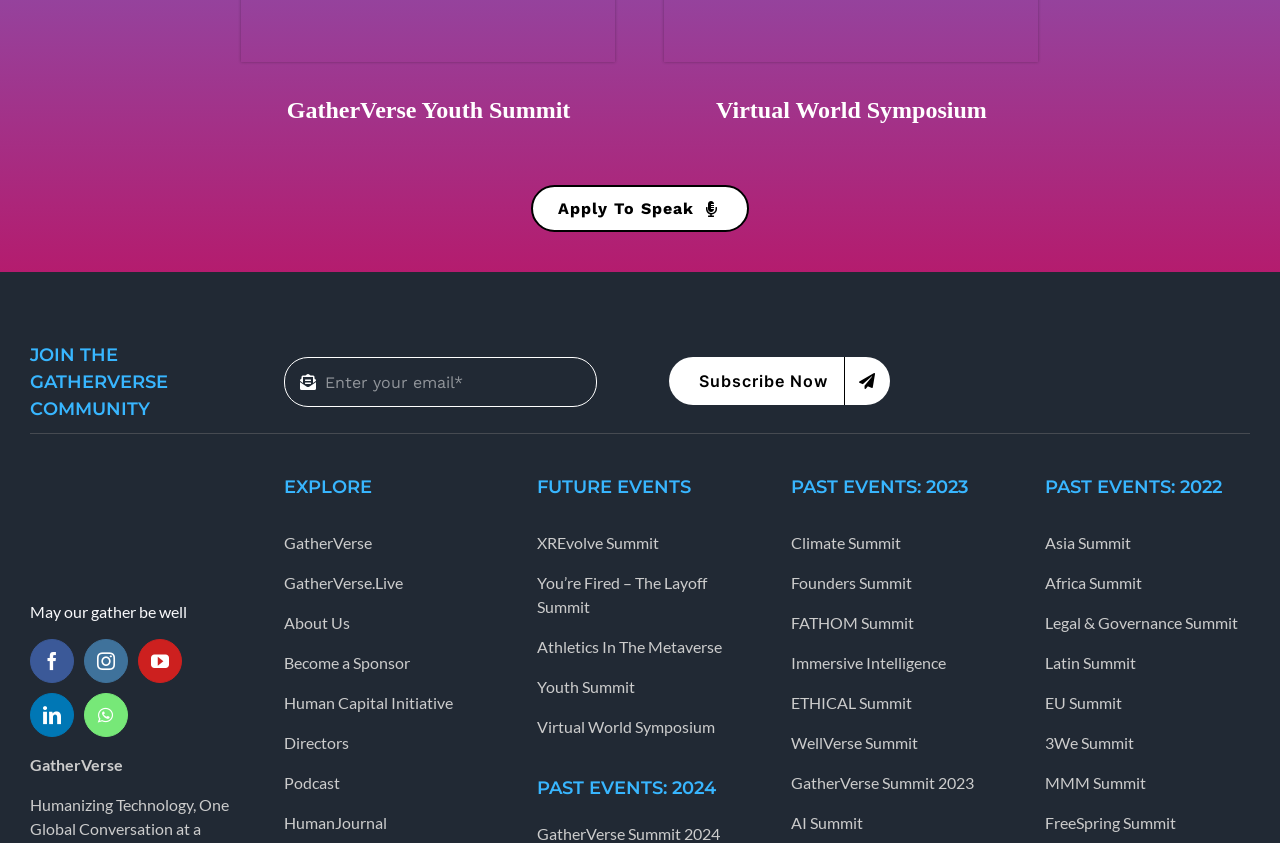Respond to the following question with a brief word or phrase:
What is the image located at the bottom left corner of the page?

GatherVerse